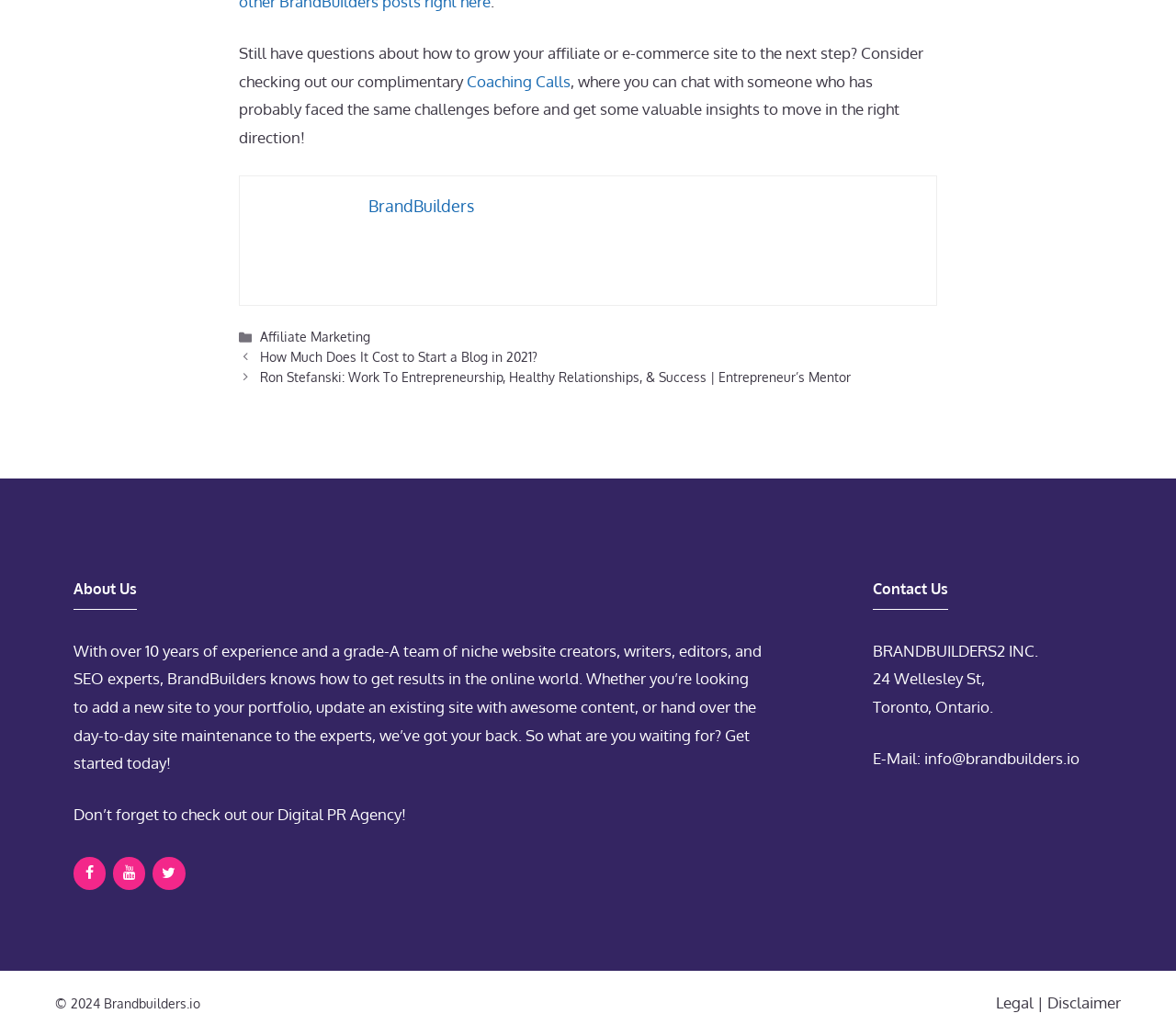Specify the bounding box coordinates of the element's region that should be clicked to achieve the following instruction: "Contact BrandBuilders through email". The bounding box coordinates consist of four float numbers between 0 and 1, in the format [left, top, right, bottom].

[0.786, 0.723, 0.918, 0.741]